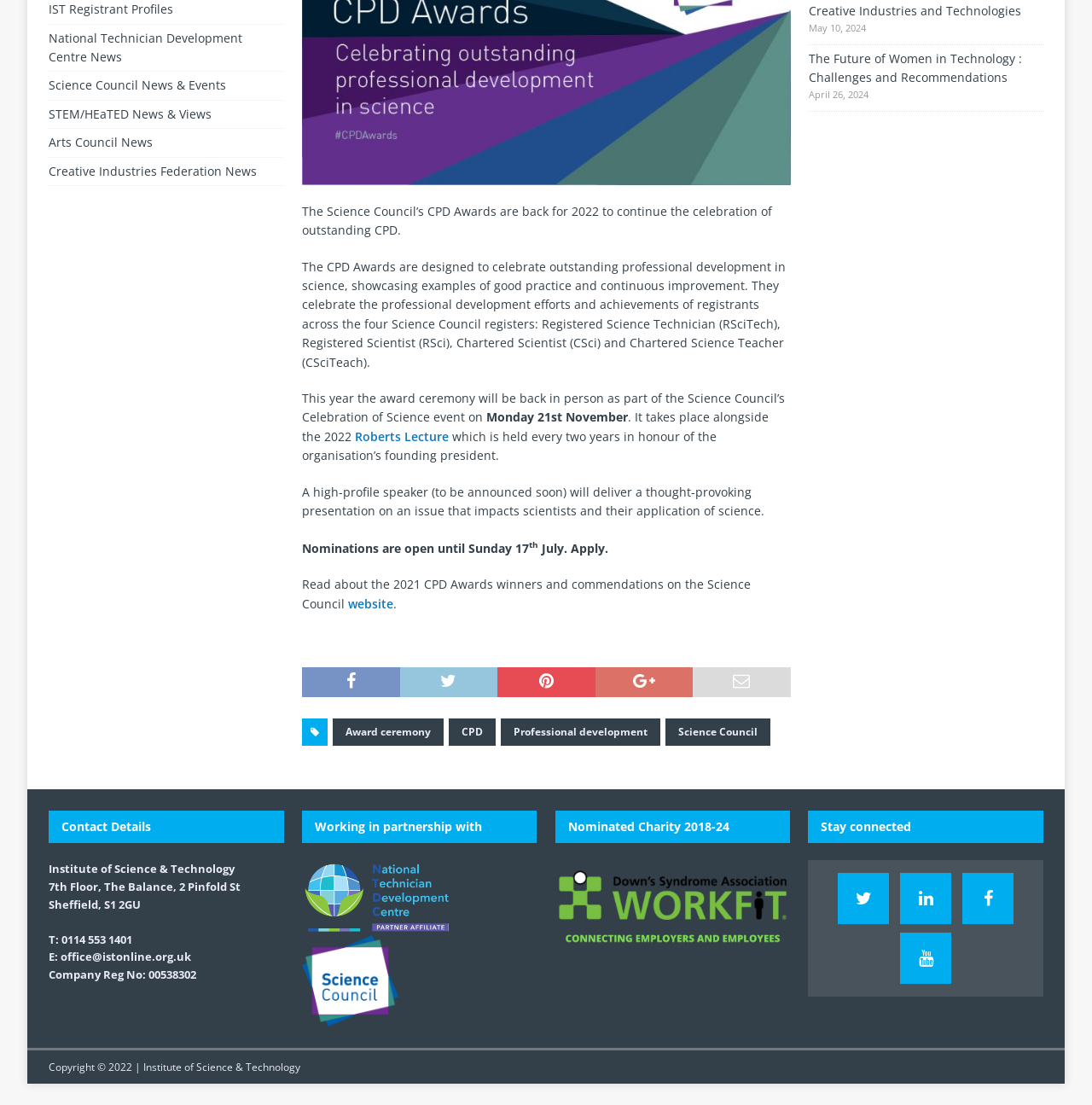Please find the bounding box for the following UI element description. Provide the coordinates in (top-left x, top-left y, bottom-right x, bottom-right y) format, with values between 0 and 1: Arts Council News

[0.045, 0.117, 0.26, 0.142]